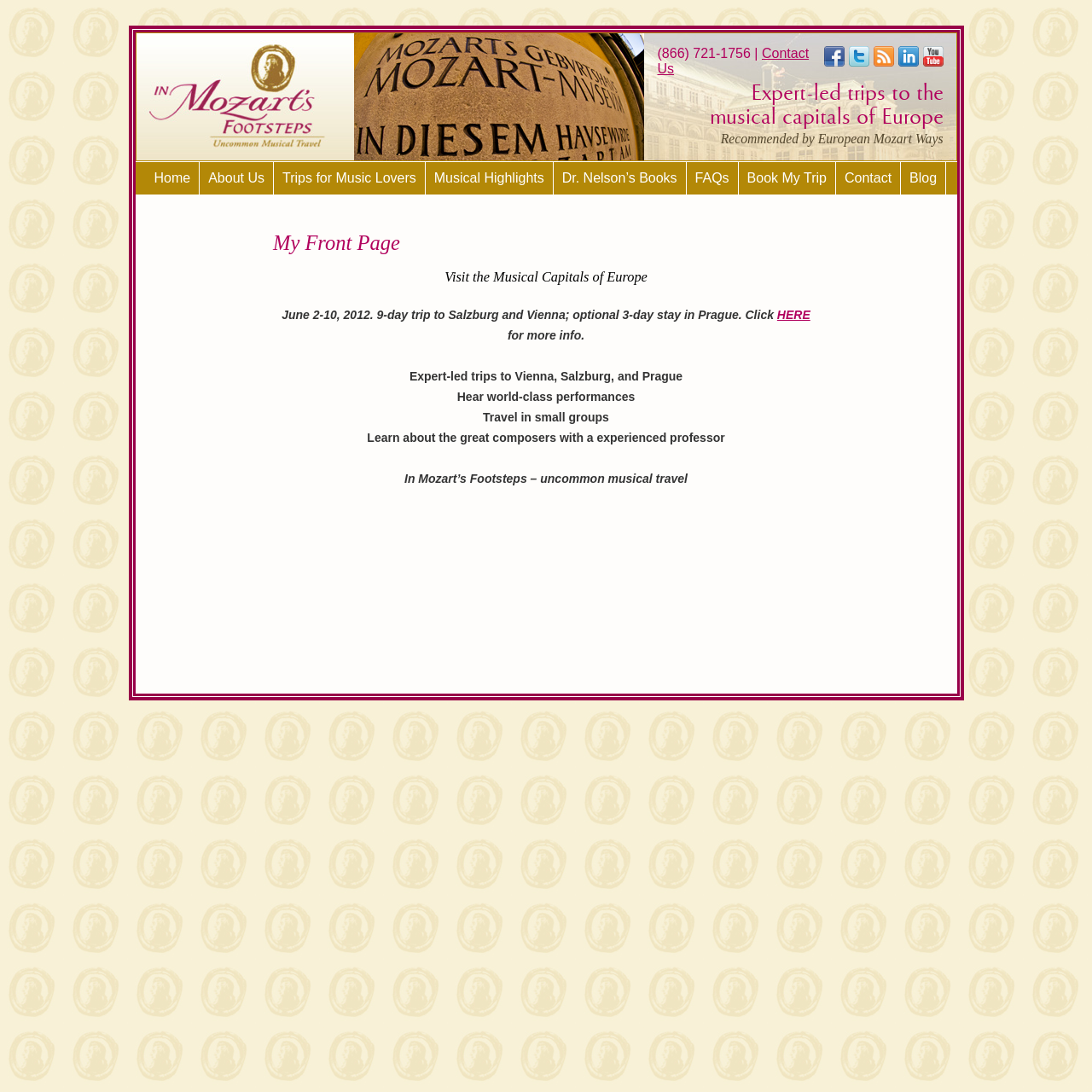Could you locate the bounding box coordinates for the section that should be clicked to accomplish this task: "Contact us by phone".

[0.602, 0.042, 0.698, 0.055]